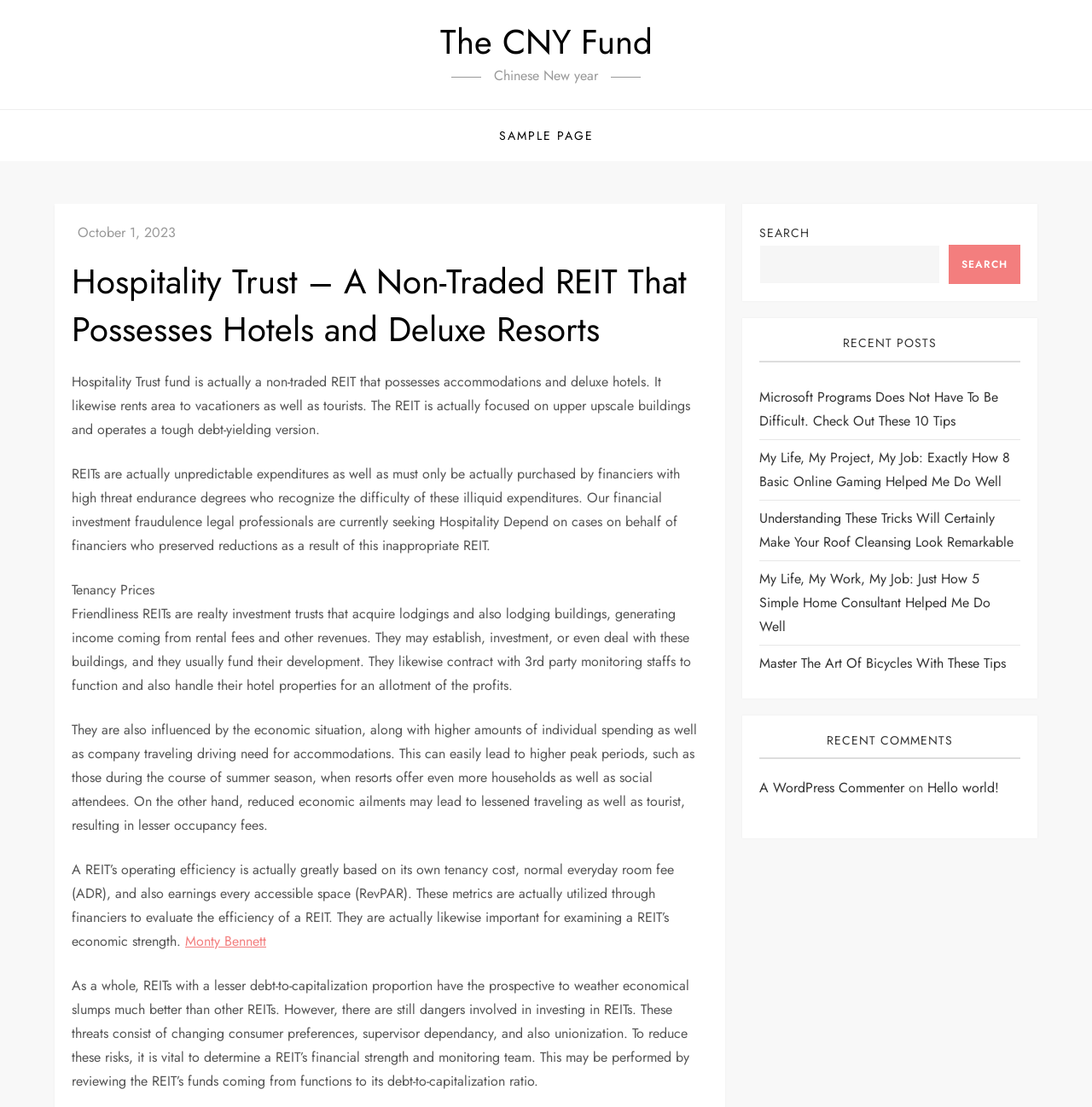Highlight the bounding box coordinates of the region I should click on to meet the following instruction: "Read the 'RECENT POSTS'".

[0.696, 0.303, 0.934, 0.327]